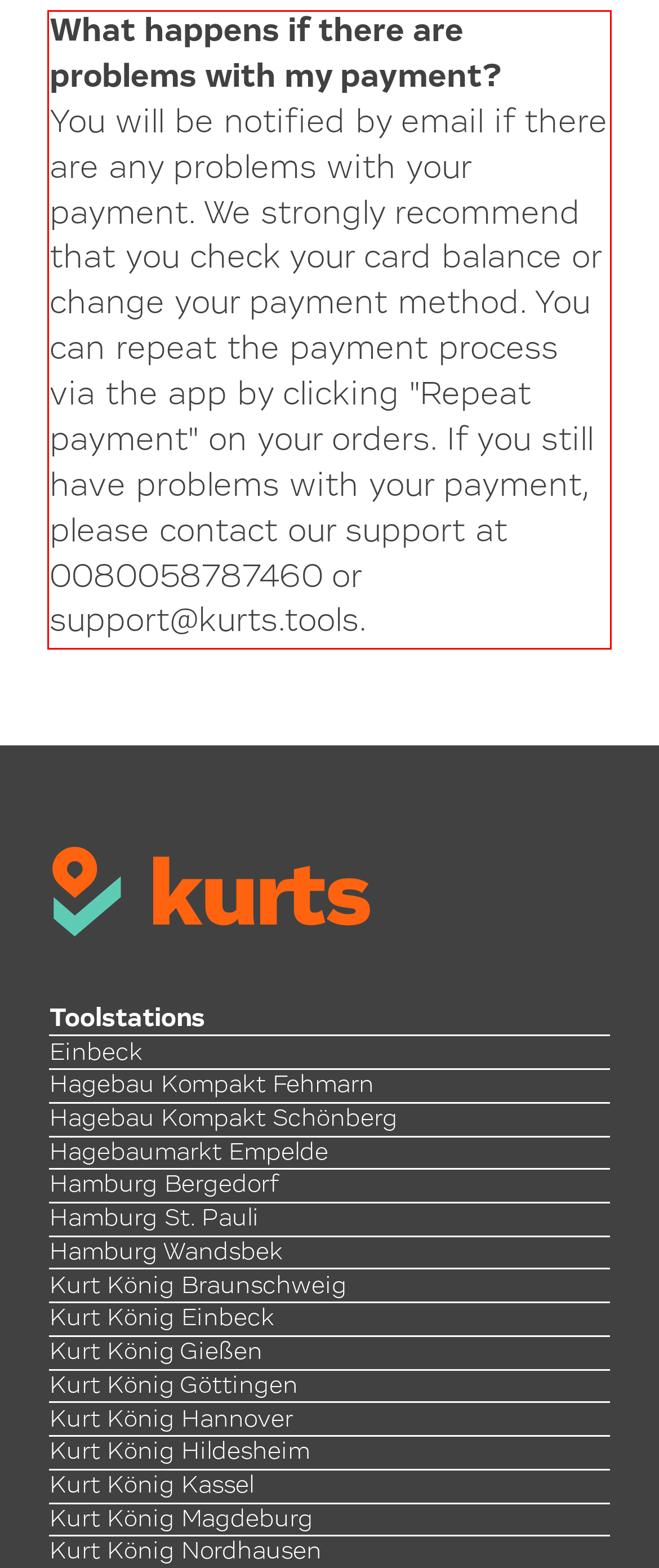Please identify and extract the text content from the UI element encased in a red bounding box on the provided webpage screenshot.

What happens if there are problems with my payment? You will be notified by email if there are any problems with your payment. We strongly recommend that you check your card balance or change your payment method. You can repeat the payment process via the app by clicking "Repeat payment" on your orders. If you still have problems with your payment, please contact our support at 0080058787460 or support@kurts.tools.